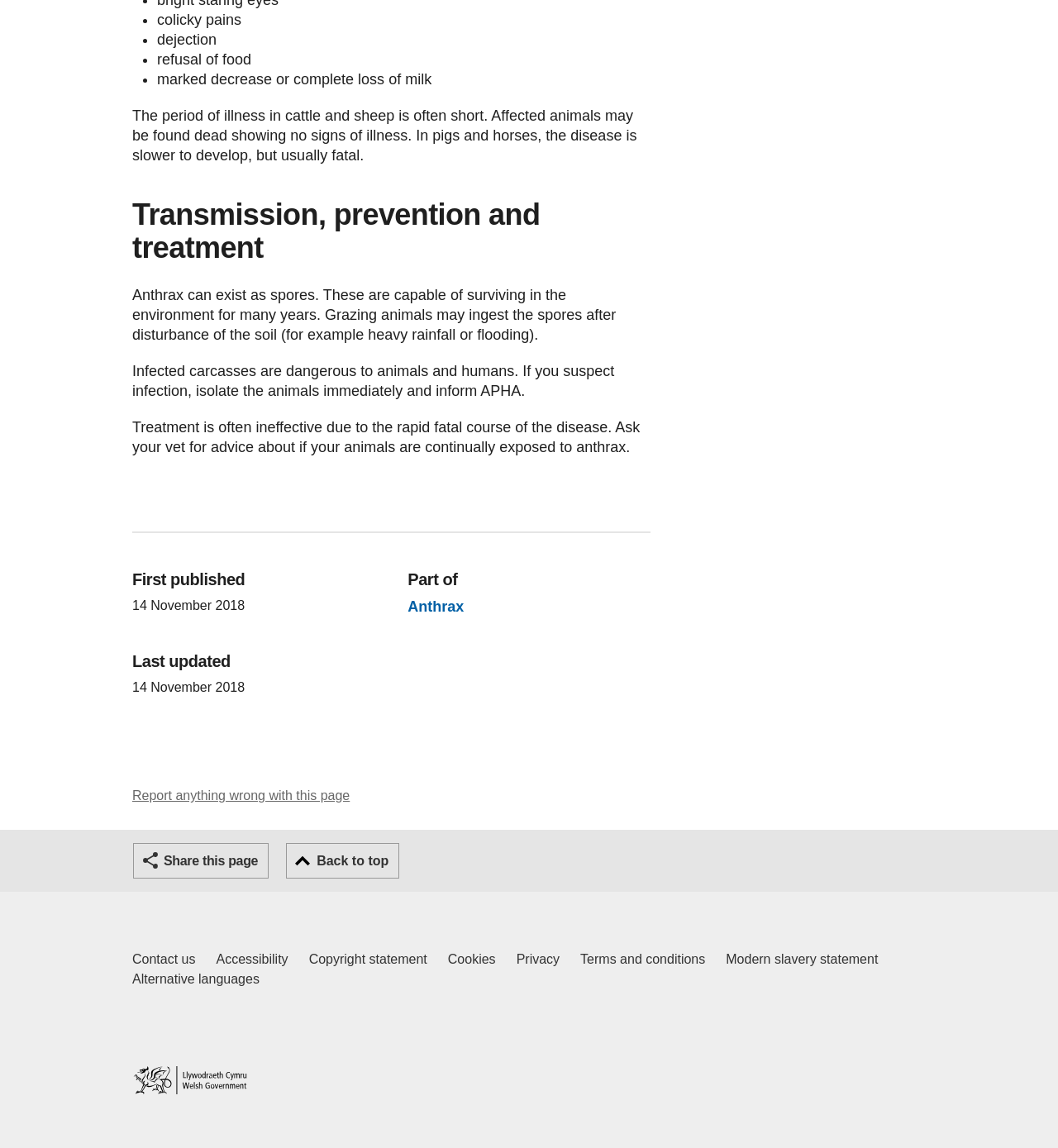Please find the bounding box coordinates of the element that you should click to achieve the following instruction: "Go back to top". The coordinates should be presented as four float numbers between 0 and 1: [left, top, right, bottom].

[0.27, 0.734, 0.378, 0.765]